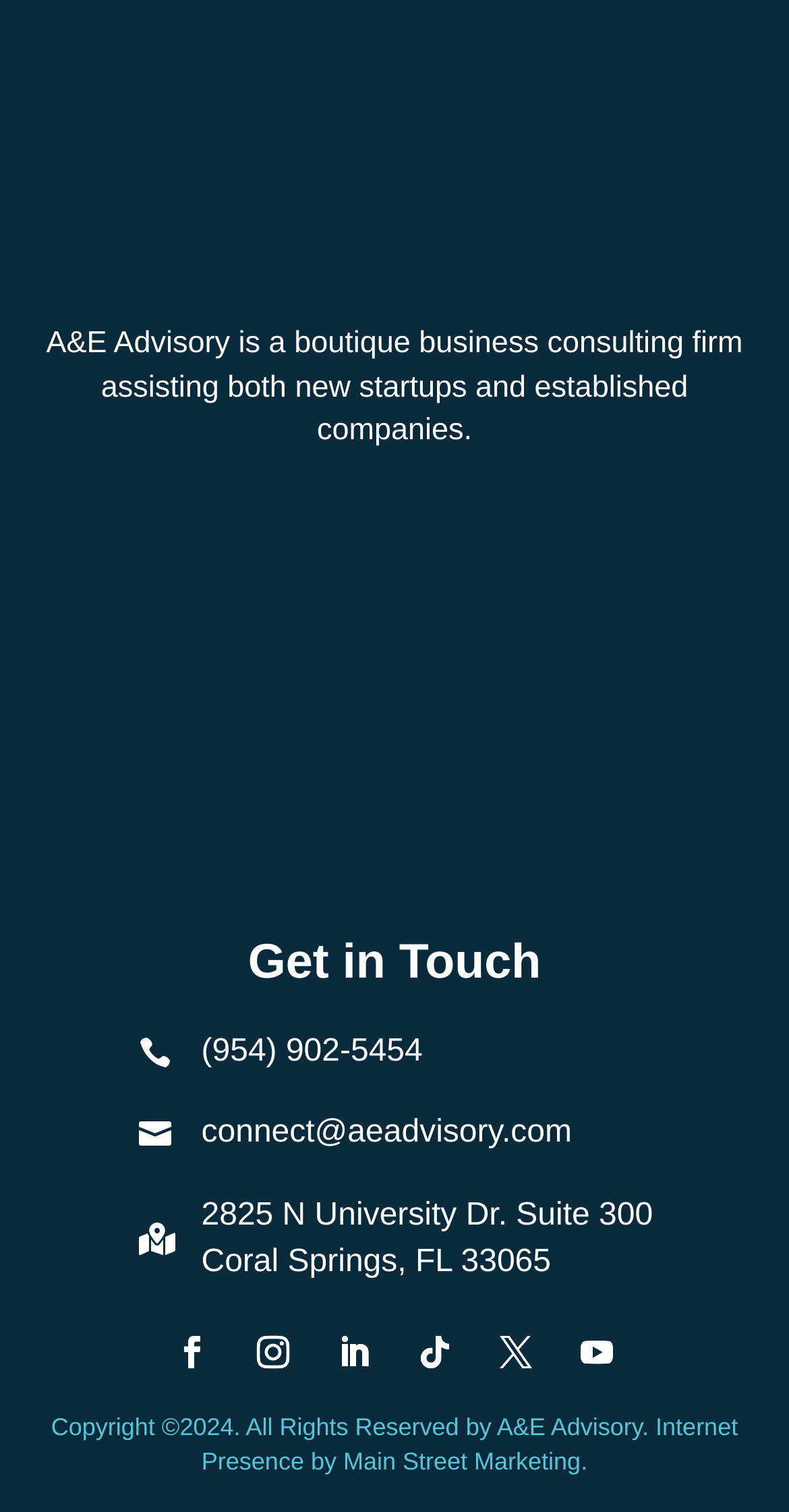What is the address of A&E Advisory?
Look at the image and construct a detailed response to the question.

I found the address by looking at the 'Get in Touch' section, where I saw two consecutive StaticText elements with the OCR texts '2825 N University Dr. Suite 300' and 'Coral Springs, FL 33065'.